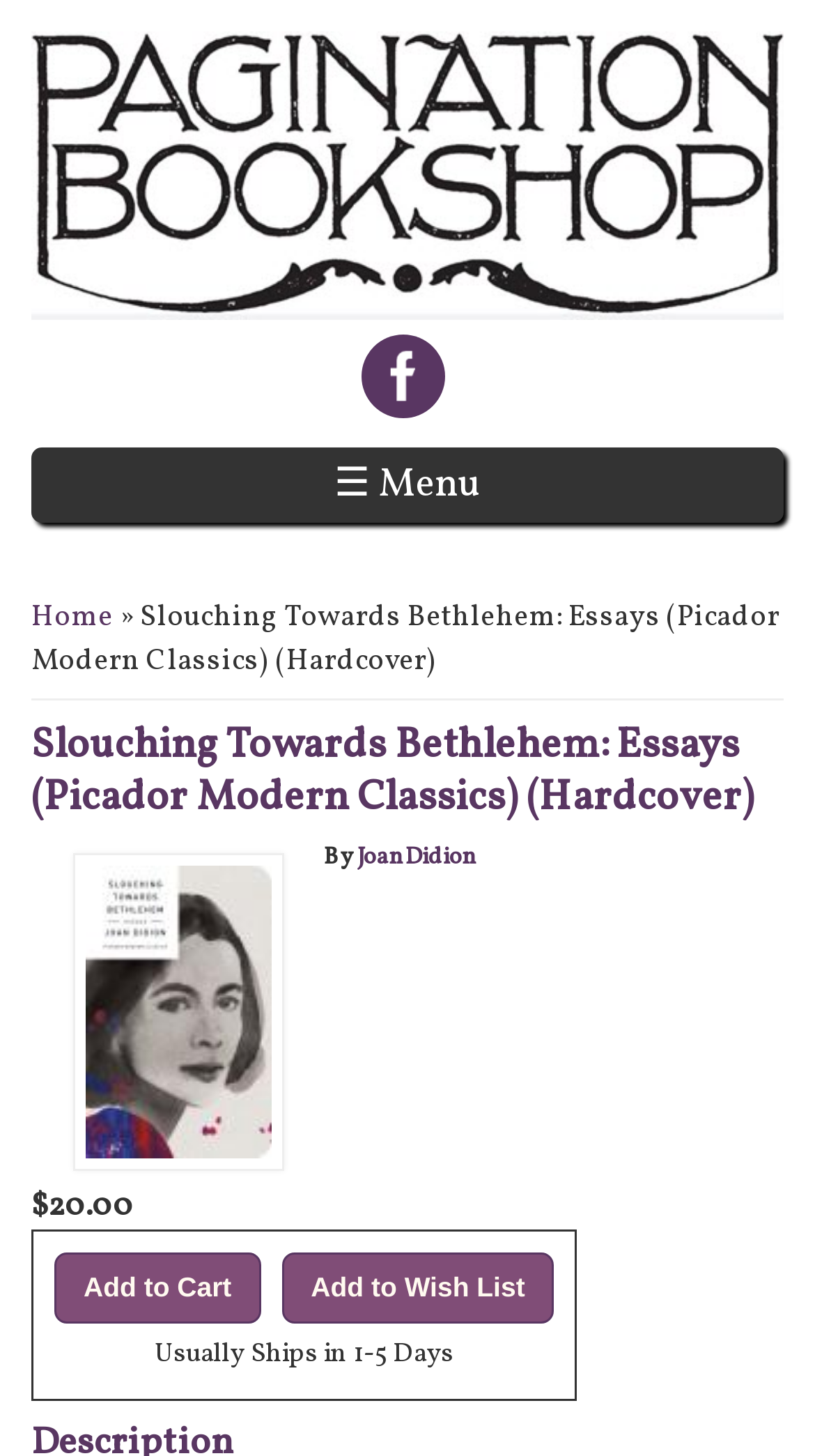Reply to the question with a single word or phrase:
What is the price of the book?

$20.00